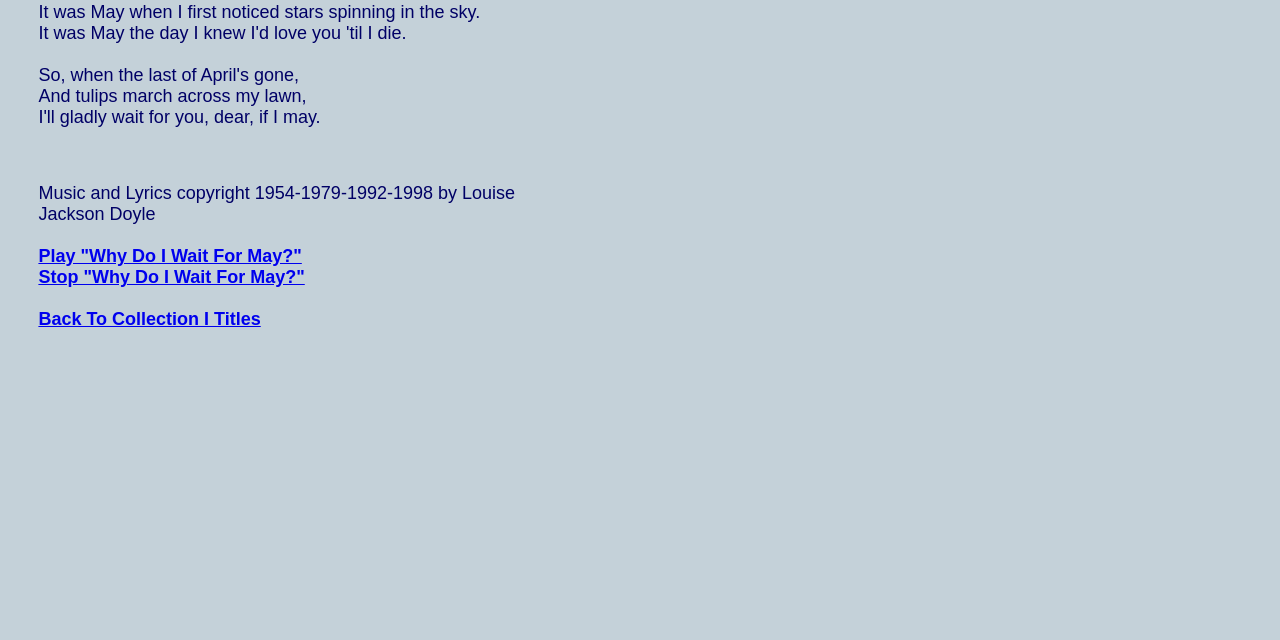Provide the bounding box coordinates of the HTML element this sentence describes: "Back To Collection I Titles".

[0.03, 0.483, 0.204, 0.515]